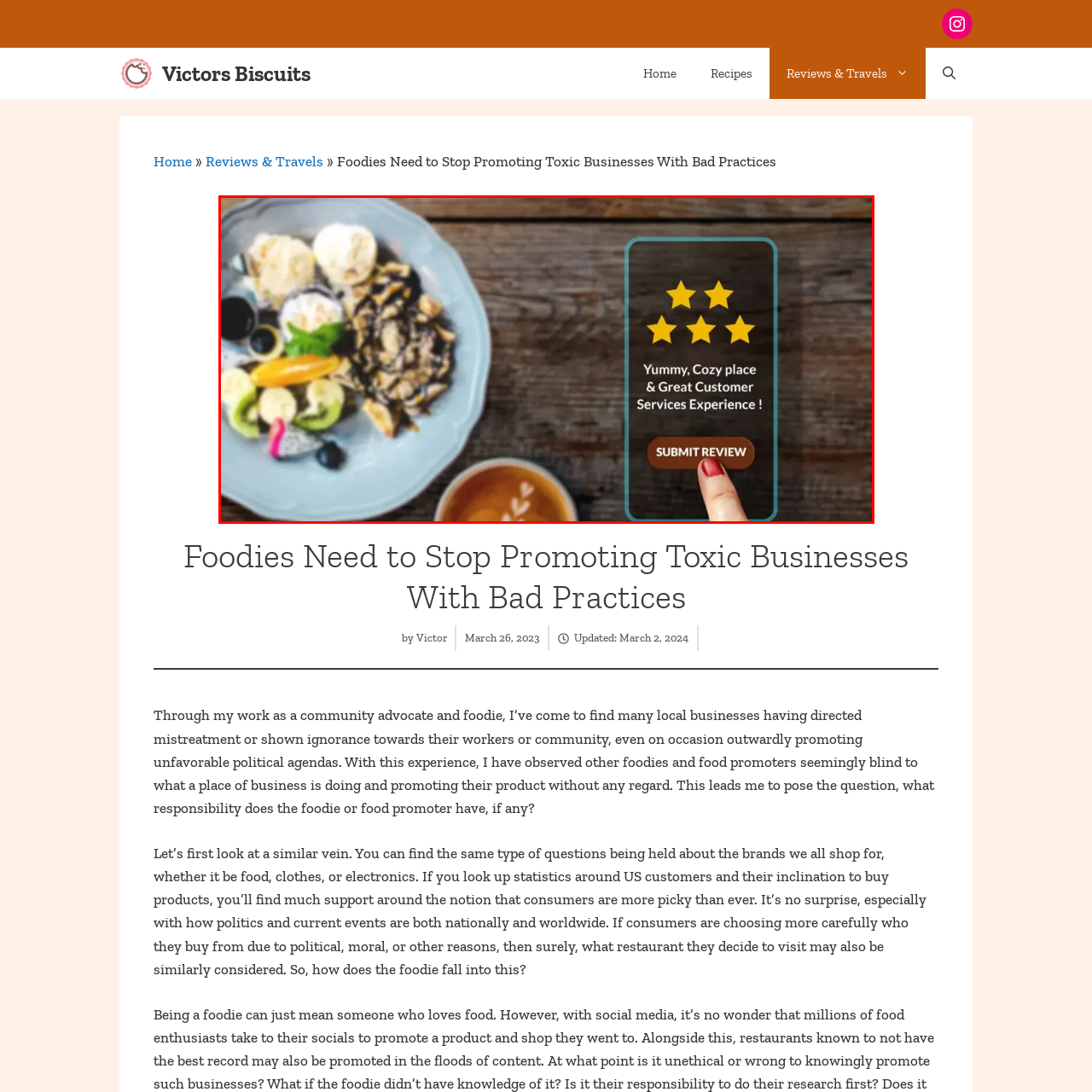What is the purpose of the circular button?
Analyze the image surrounded by the red bounding box and answer the question in detail.

The circular button labeled 'SUBMIT REVIEW' is placed below the review on the smartphone, suggesting that its purpose is to allow diners to share their own feedback and submit their reviews.